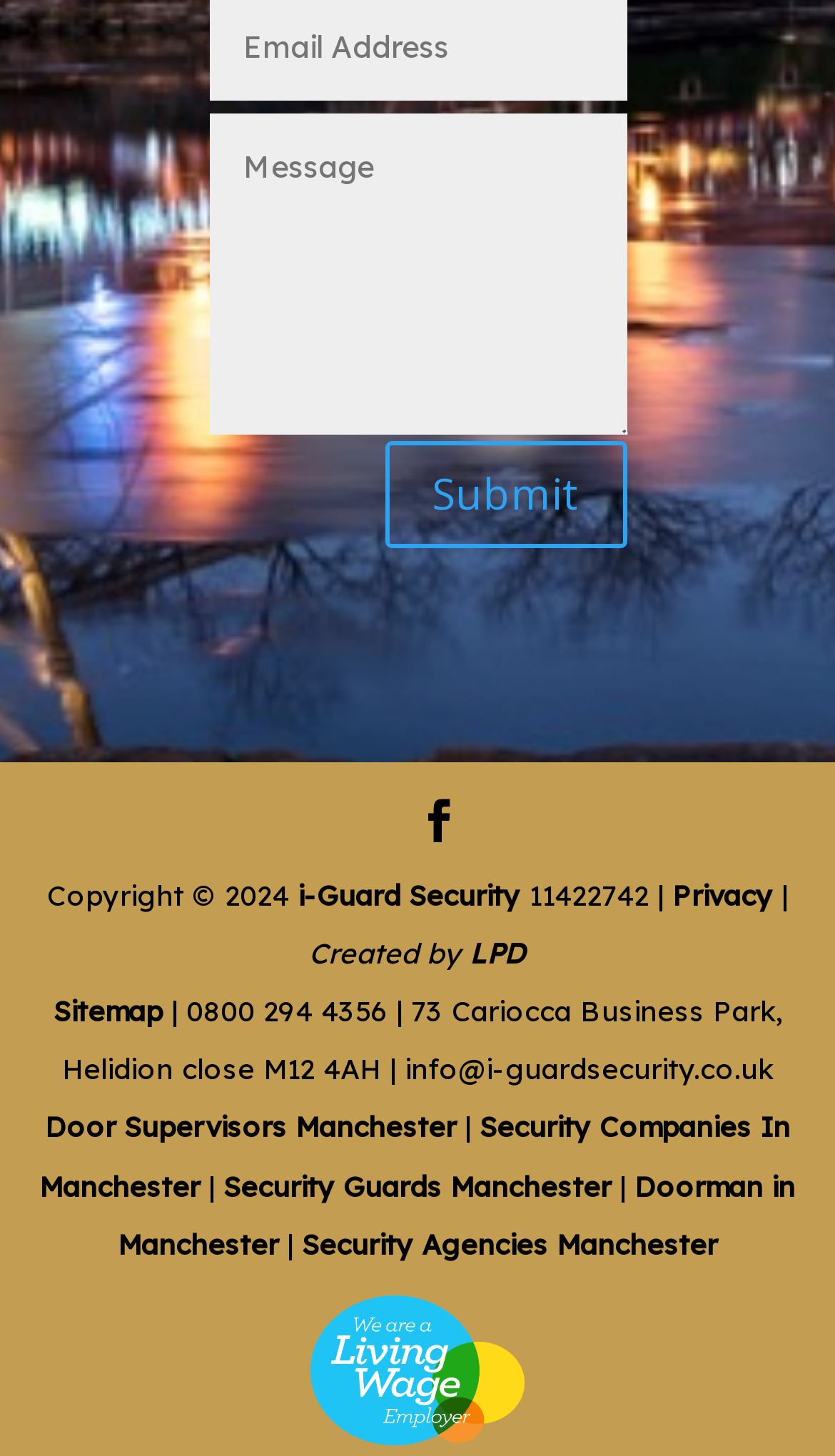Respond to the question below with a single word or phrase: What type of services are mentioned on the webpage?

Security services